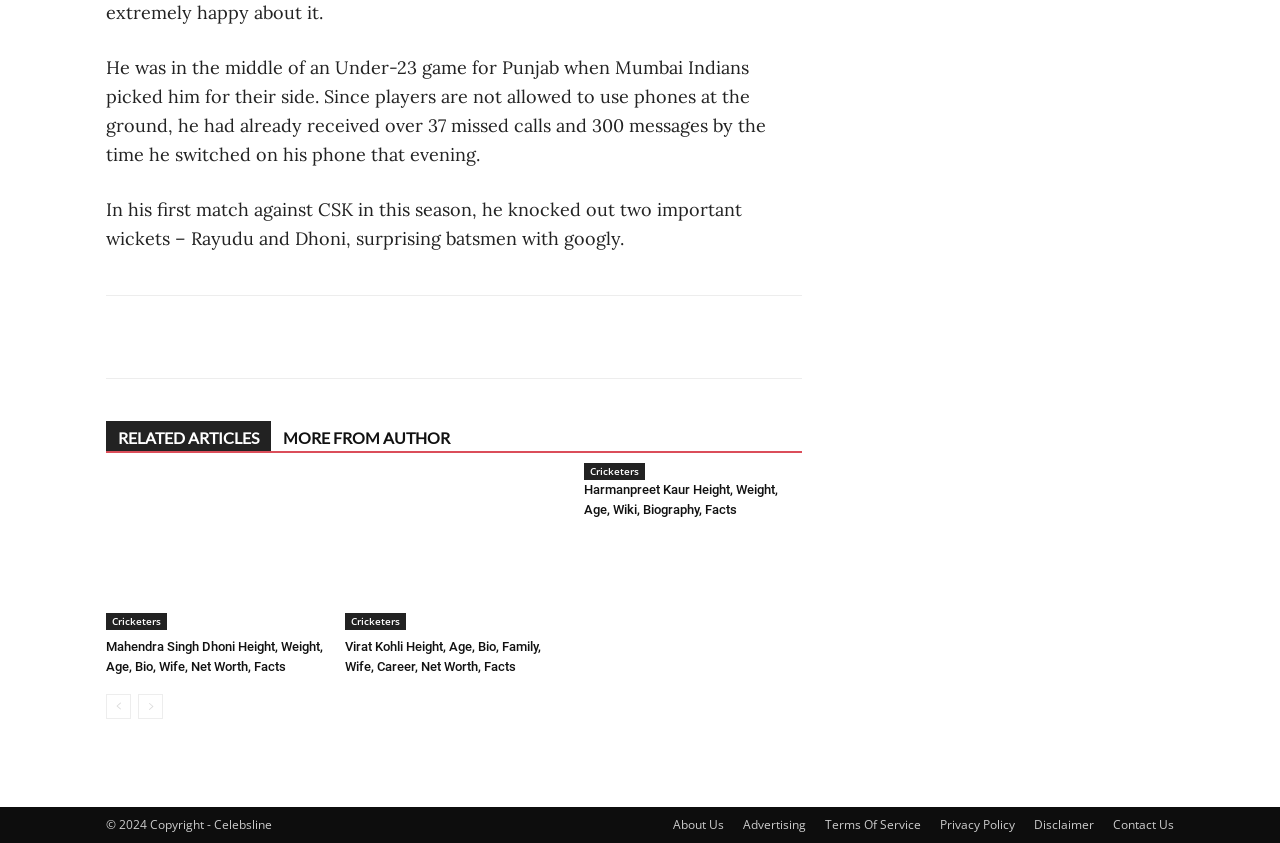Locate the bounding box coordinates of the area where you should click to accomplish the instruction: "Click on Facebook".

[0.083, 0.376, 0.172, 0.423]